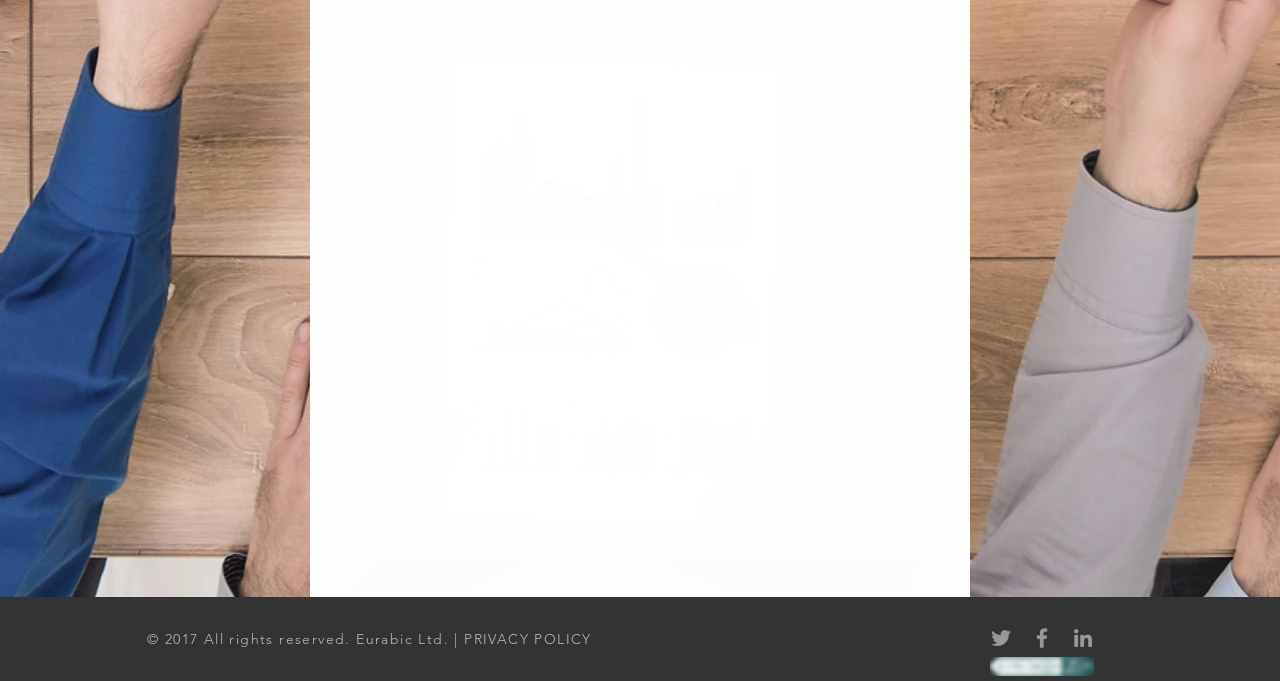What is the expertise of the marketing translators?
Please provide a single word or phrase as your answer based on the image.

Linguistic and technical